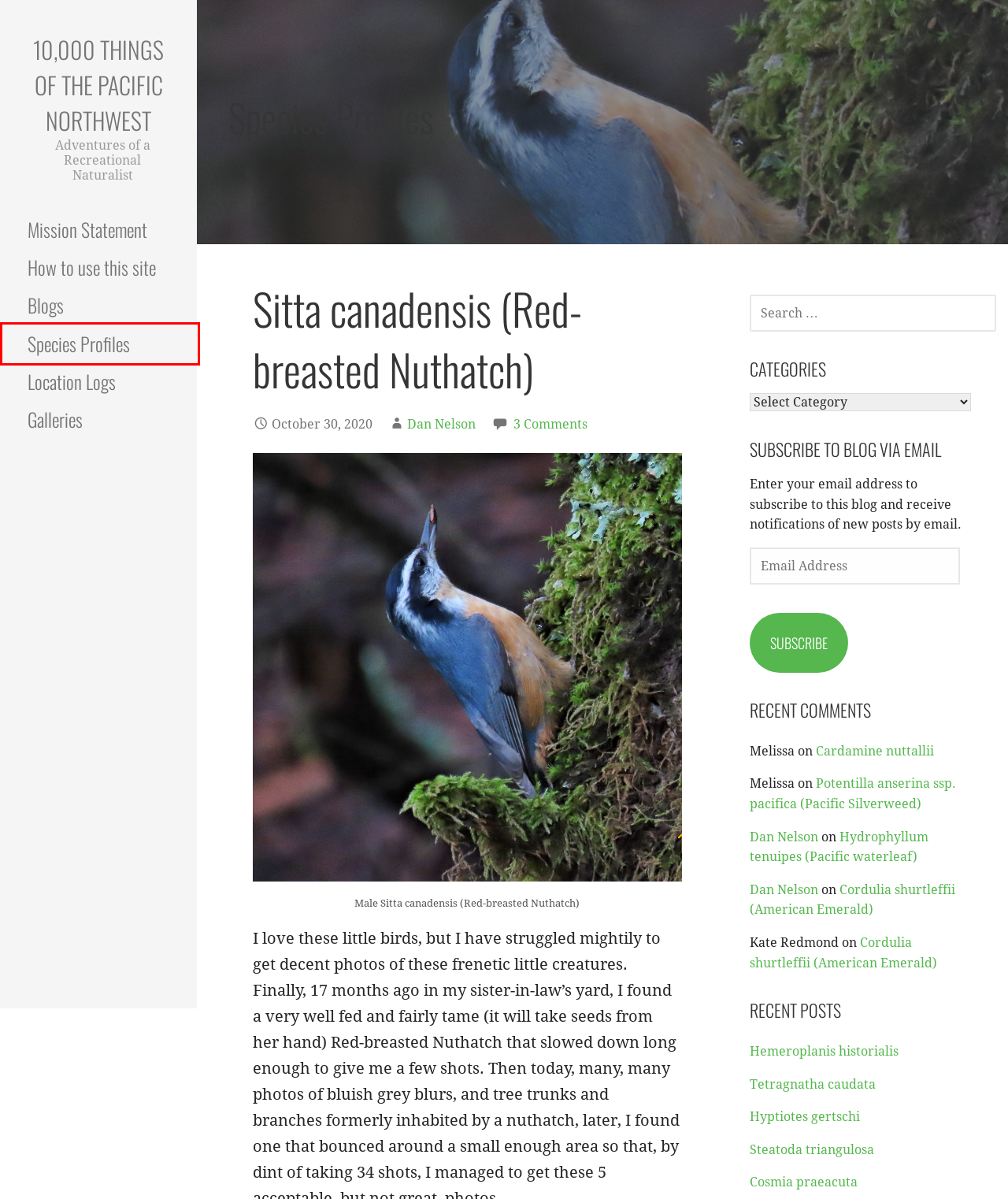Inspect the provided webpage screenshot, concentrating on the element within the red bounding box. Select the description that best represents the new webpage after you click the highlighted element. Here are the candidates:
A. Tetragnatha caudata – 10,000 Things of the Pacific Northwest
B. Potentilla anserina ssp. pacifica (Pacific Silverweed) – 10,000 Things of the Pacific Northwest
C. Species Profiles – 10,000 Things of the Pacific Northwest
D. Hydrophyllum tenuipes (Pacific waterleaf) – 10,000 Things of the Pacific Northwest
E. Location Logs – 10,000 Things of the Pacific Northwest
F. Steatoda triangulosa – 10,000 Things of the Pacific Northwest
G. Cardamine nuttallii – 10,000 Things of the Pacific Northwest
H. Hyptiotes gertschi – 10,000 Things of the Pacific Northwest

C